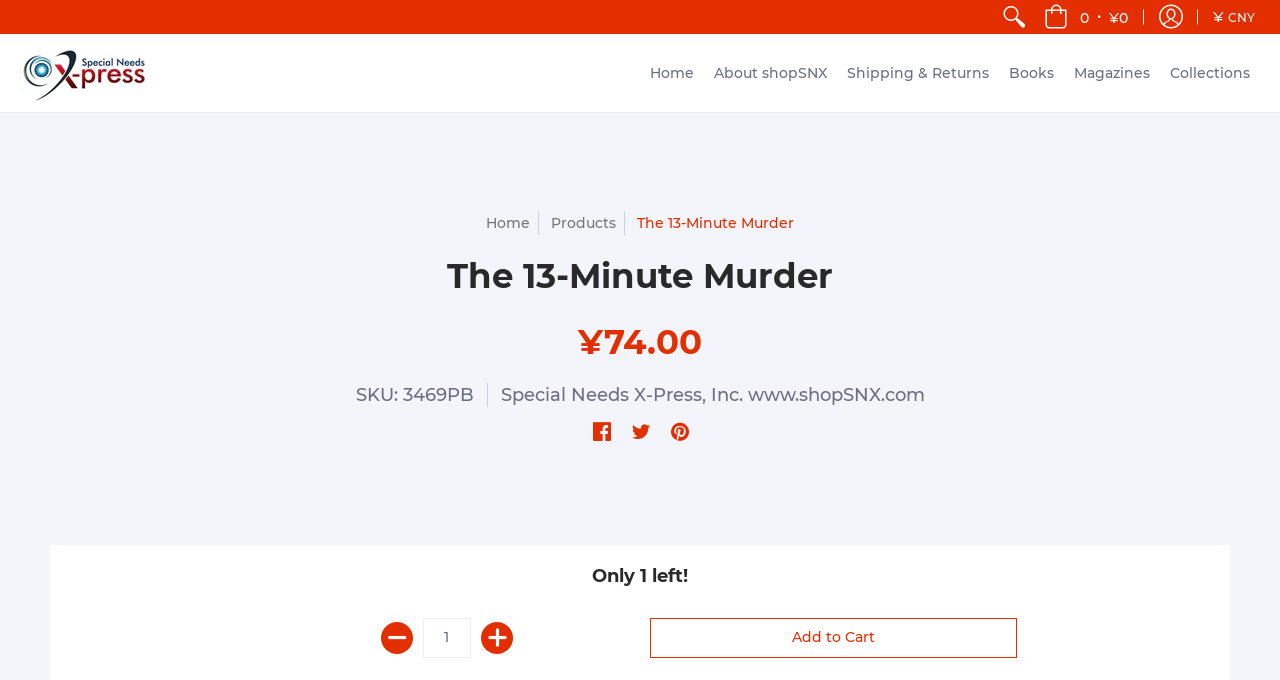For the element described, predict the bounding box coordinates as (top-left x, top-left y, bottom-right x, bottom-right y). All values should be between 0 and 1. Element description: About shopSNX

[0.55, 0.05, 0.654, 0.165]